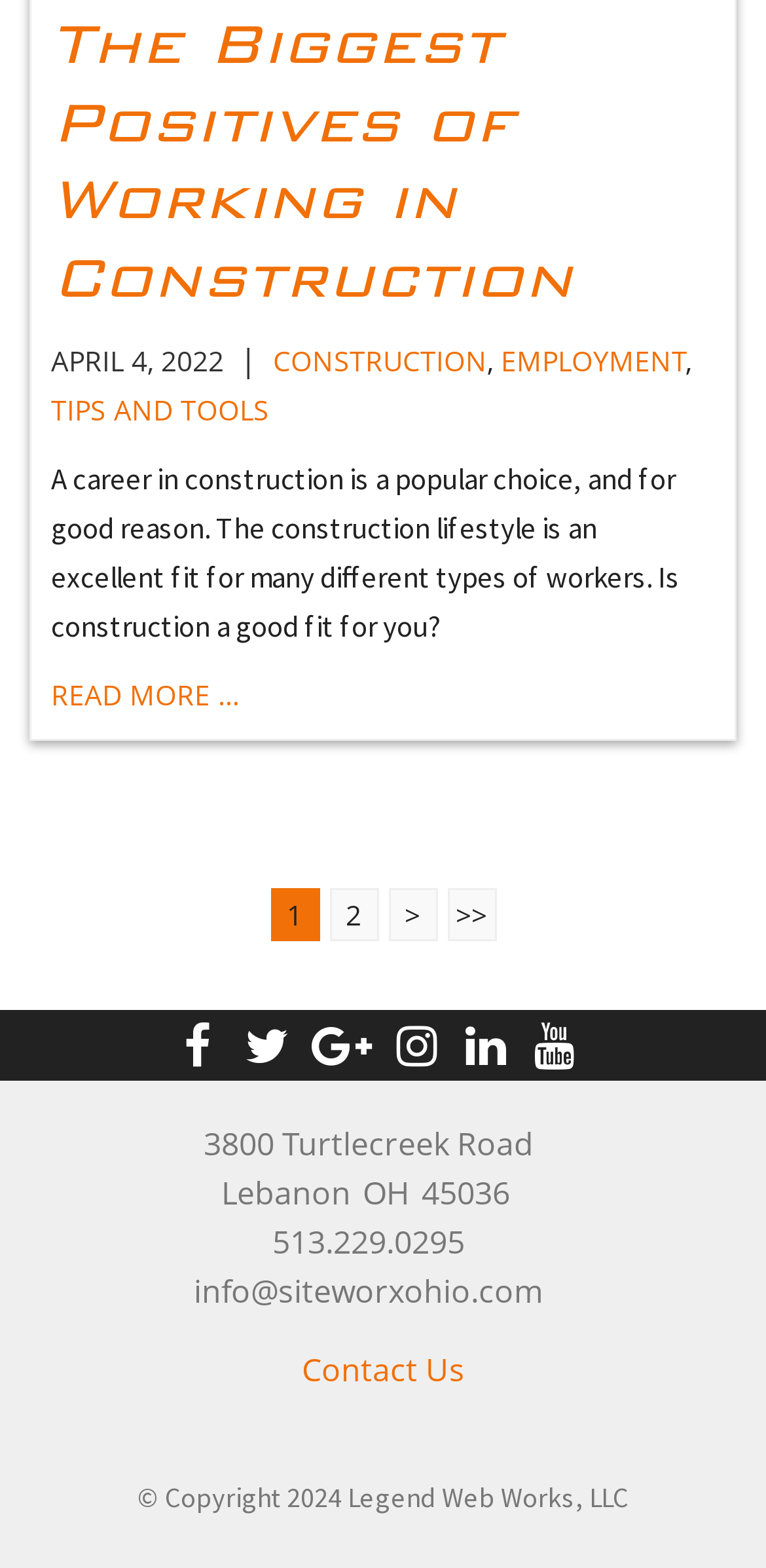Determine the bounding box coordinates of the region to click in order to accomplish the following instruction: "Go to May 2023". Provide the coordinates as four float numbers between 0 and 1, specifically [left, top, right, bottom].

None